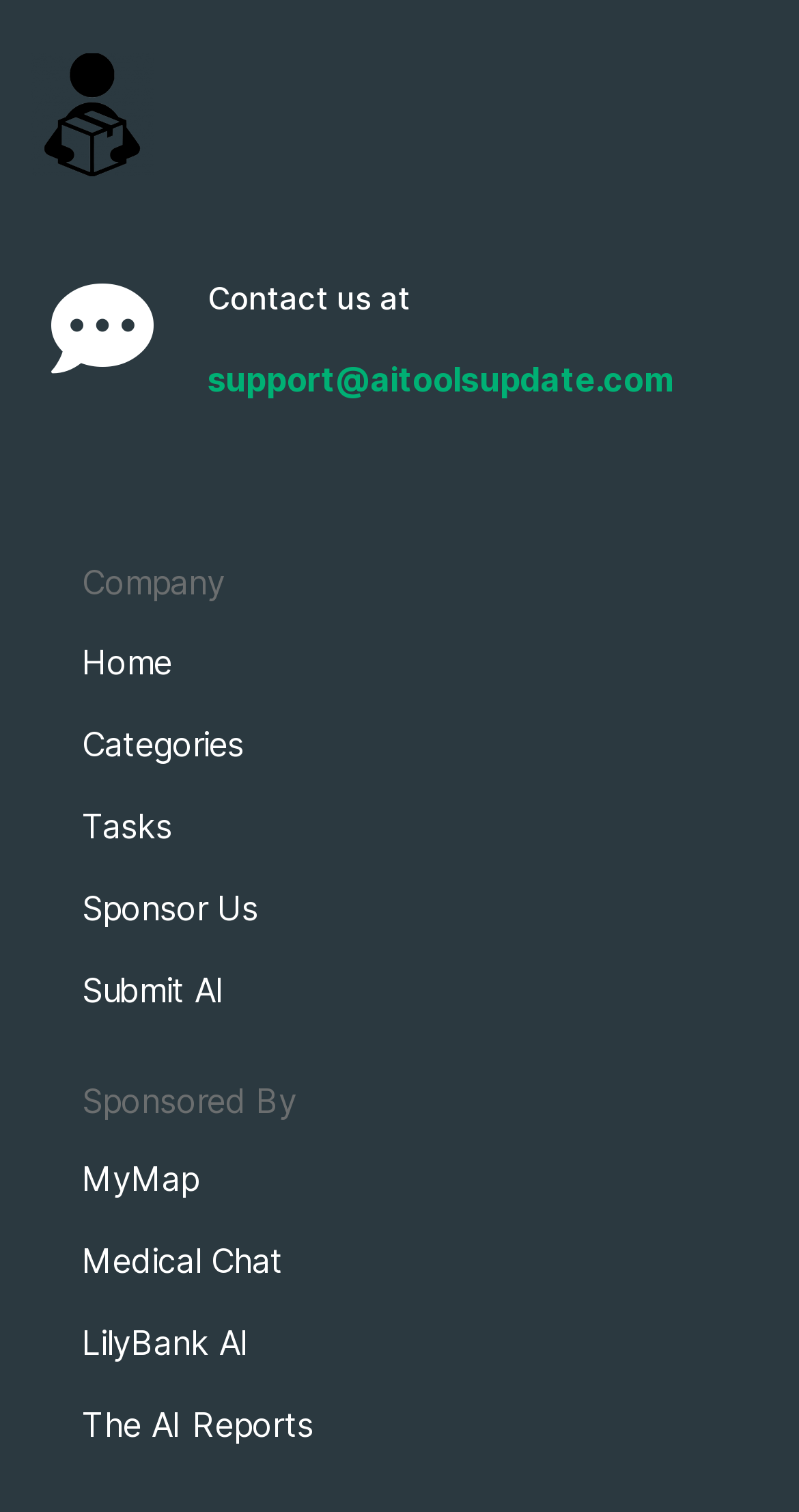Please identify the coordinates of the bounding box for the clickable region that will accomplish this instruction: "visit the home page".

[0.103, 0.421, 0.418, 0.454]